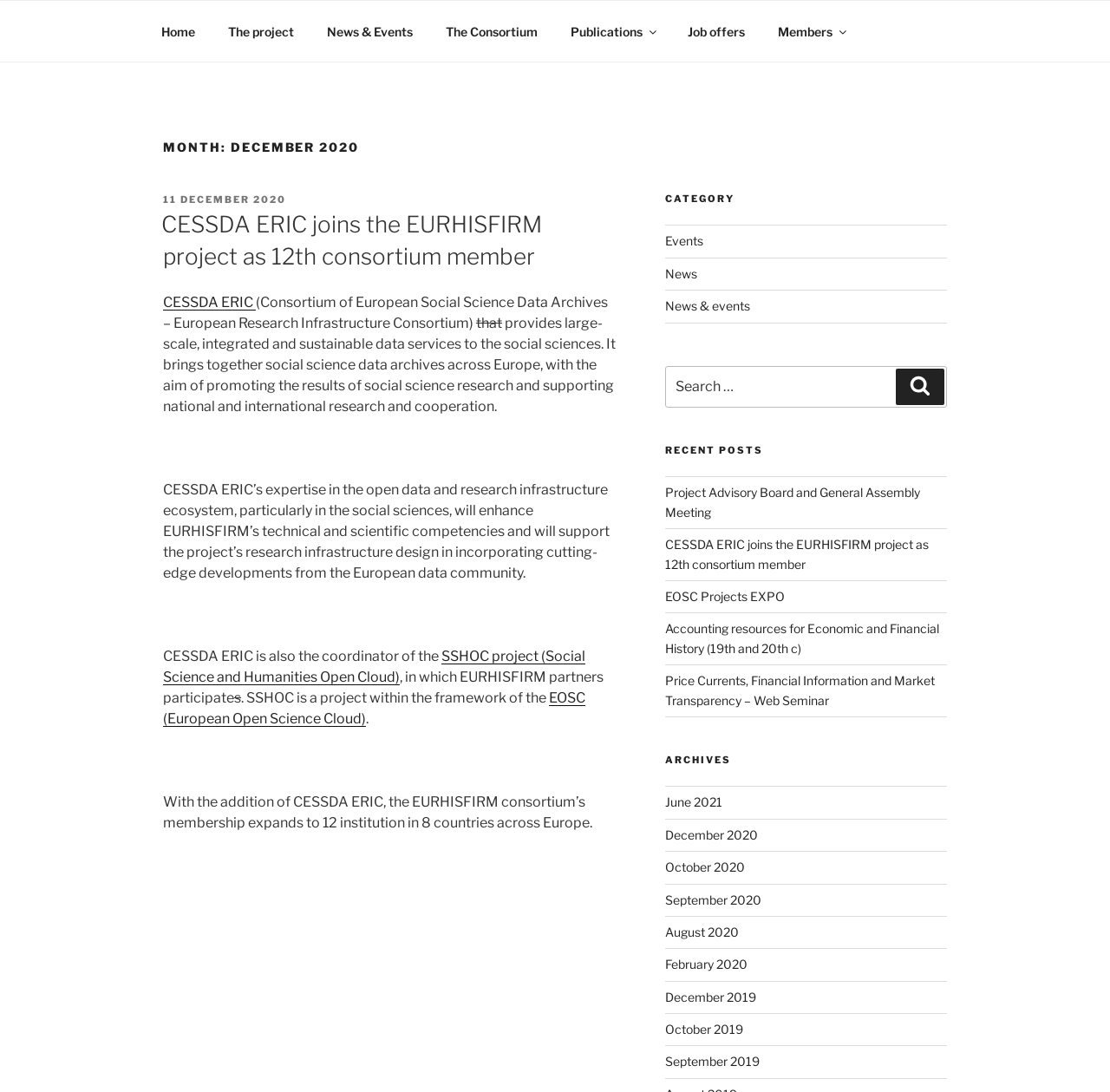Identify the bounding box for the UI element described as: "February 2020". The coordinates should be four float numbers between 0 and 1, i.e., [left, top, right, bottom].

[0.599, 0.876, 0.673, 0.89]